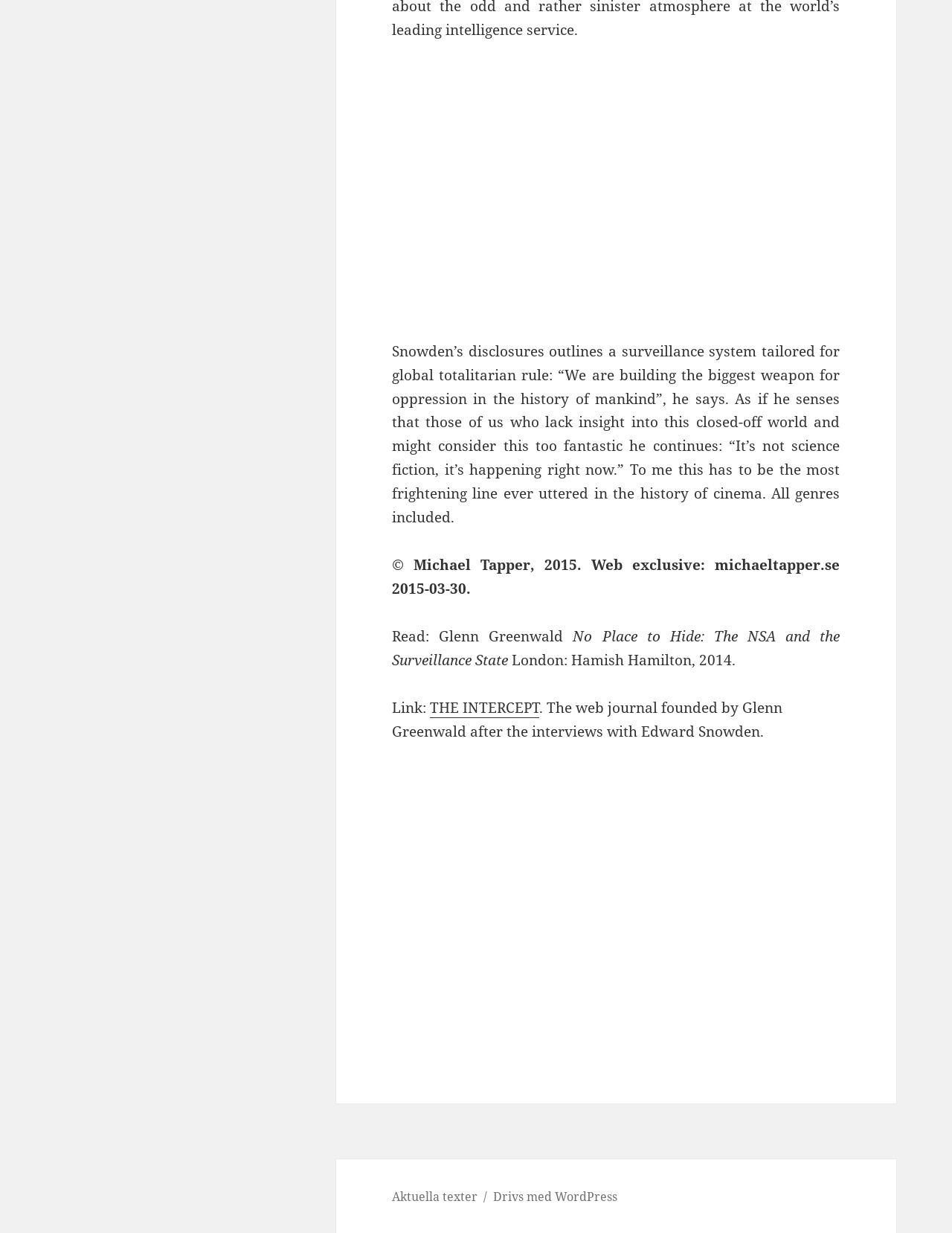What is the name of the web journal founded by Glenn Greenwald?
Refer to the image and give a detailed answer to the query.

I found the answer by looking at the text 'Link:' followed by 'THE INTERCEPT' and then '. The web journal founded by Glenn Greenwald after the interviews with Edward Snowden.' This suggests that THE INTERCEPT is the web journal founded by Glenn Greenwald.